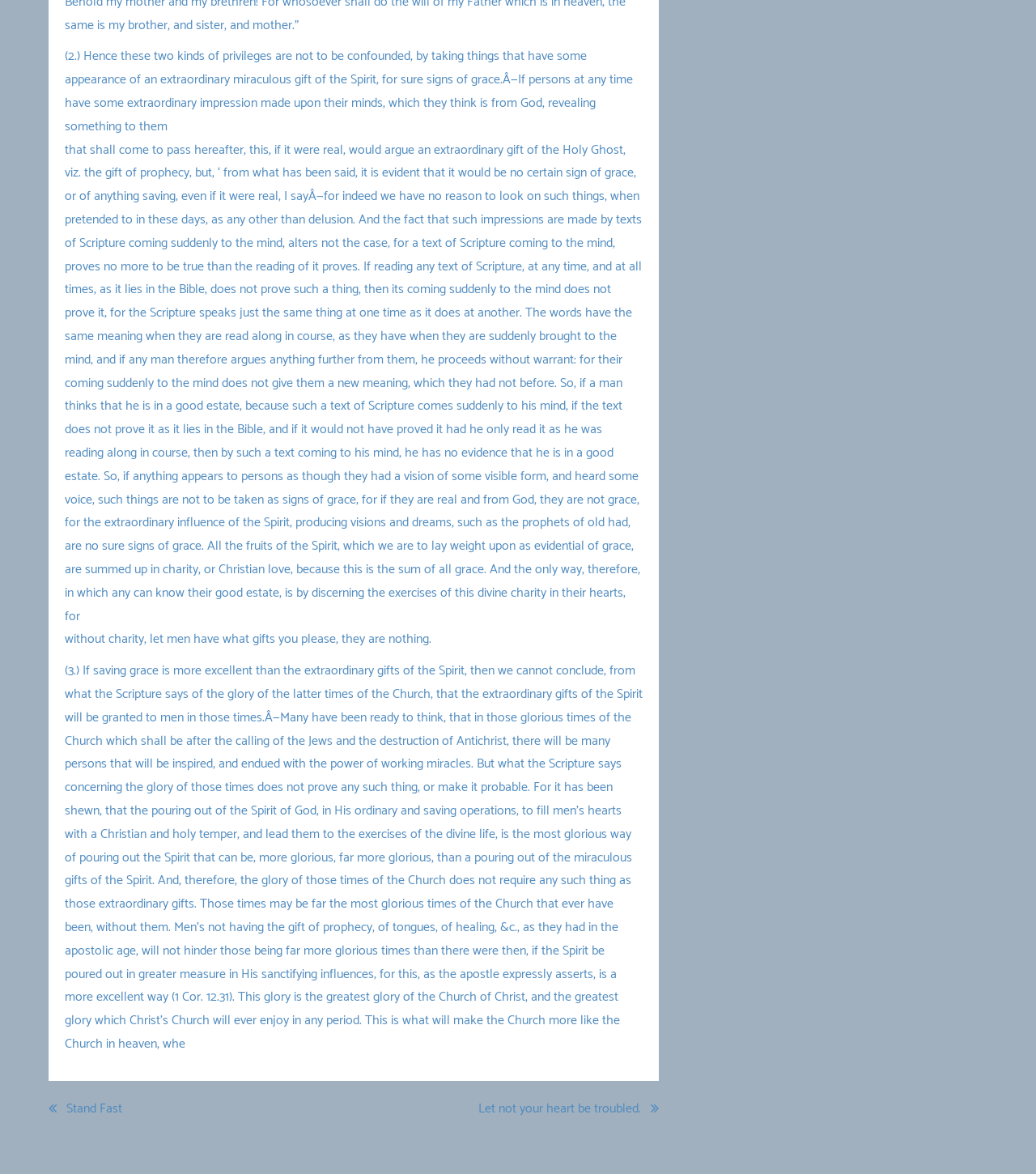What is the main topic of this webpage?
Can you offer a detailed and complete answer to this question?

Based on the content of the webpage, it appears to be discussing Christianity and the concept of grace. The text mentions the Holy Ghost, prophecy, and Christian love, indicating that the webpage is focused on Christian theology.